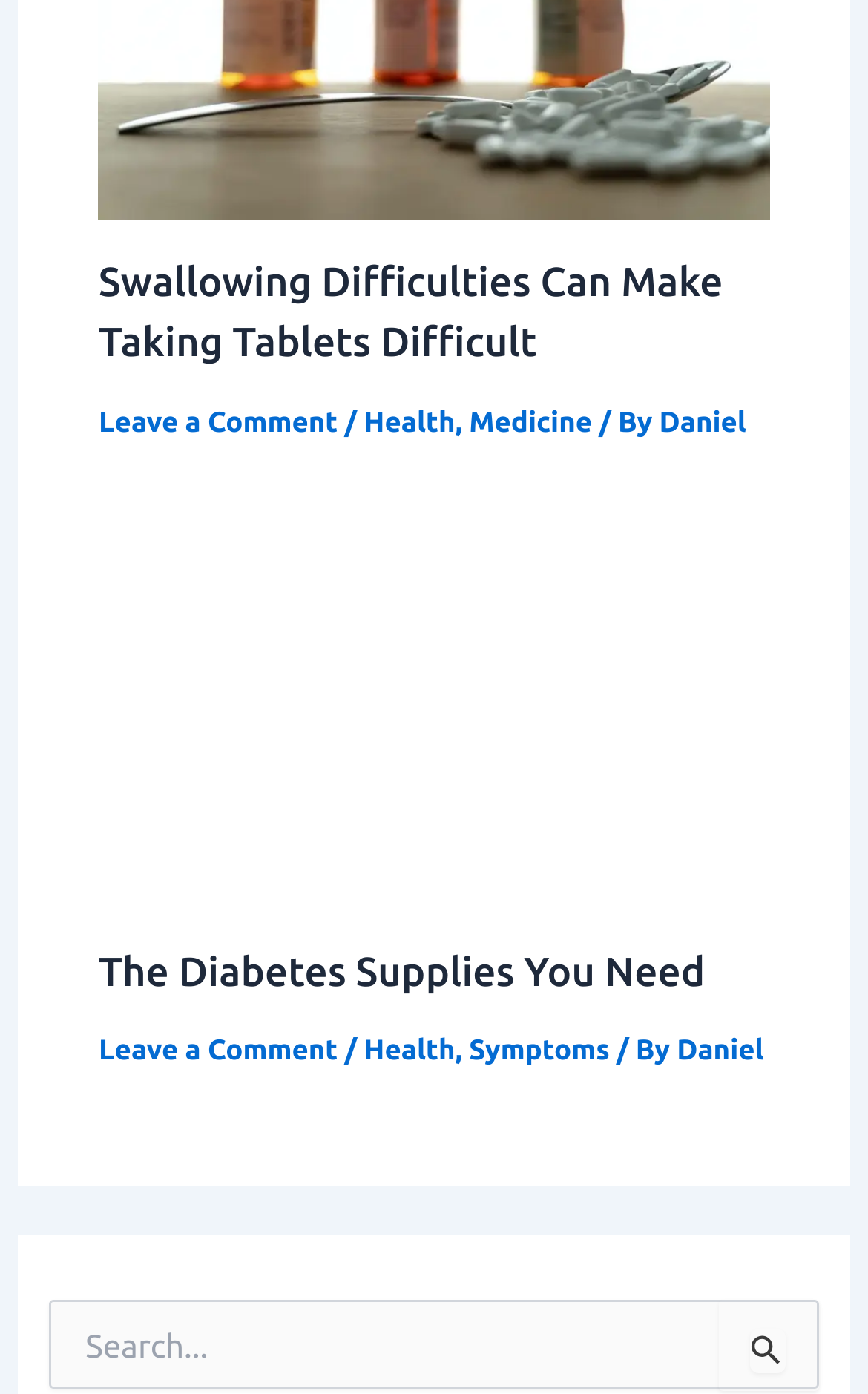Pinpoint the bounding box coordinates of the clickable area necessary to execute the following instruction: "Search for something". The coordinates should be given as four float numbers between 0 and 1, namely [left, top, right, bottom].

[0.058, 0.933, 0.942, 0.997]